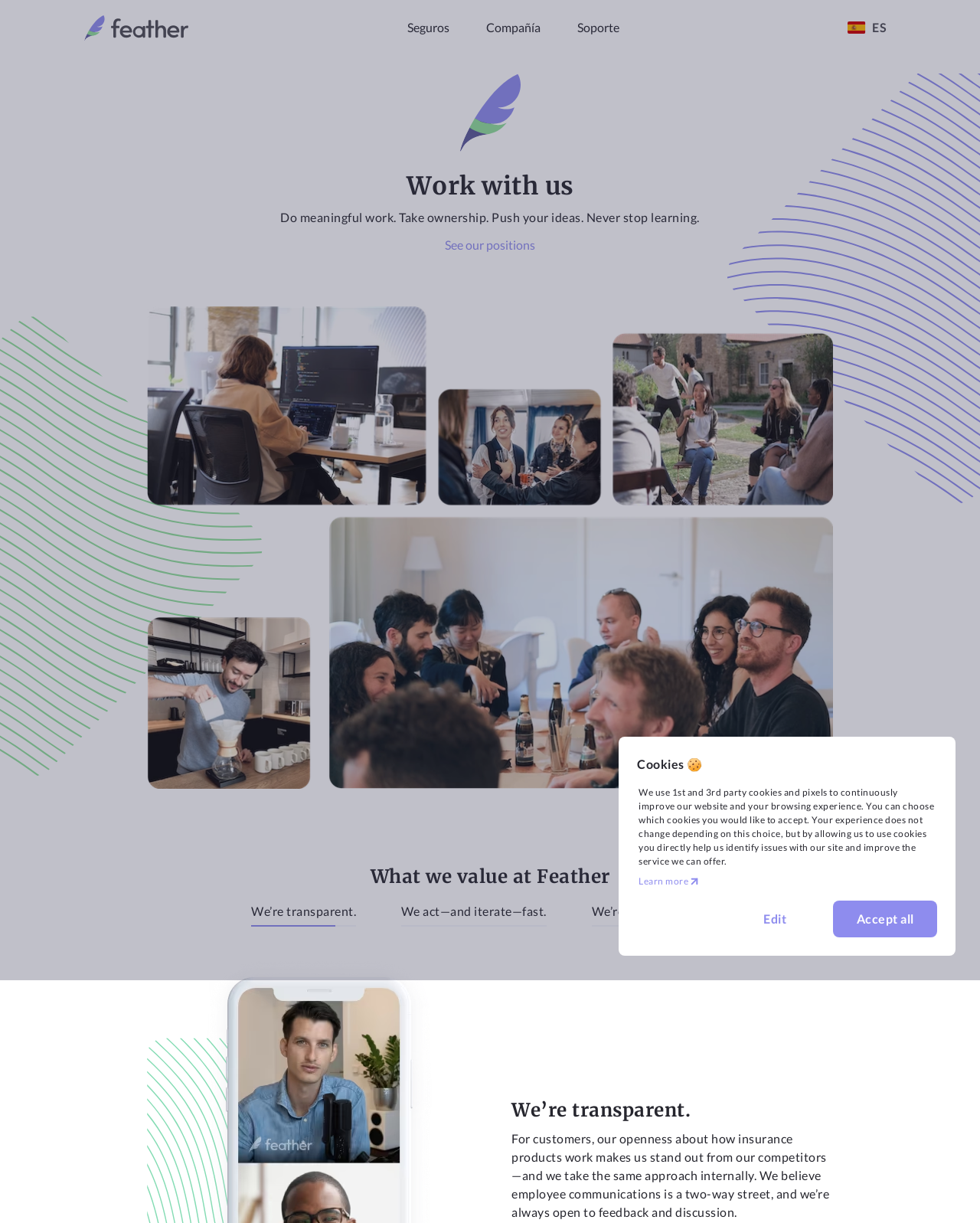What values does Feather emphasize?
Based on the visual, give a brief answer using one word or a short phrase.

Transparency, fast action, digital innovation